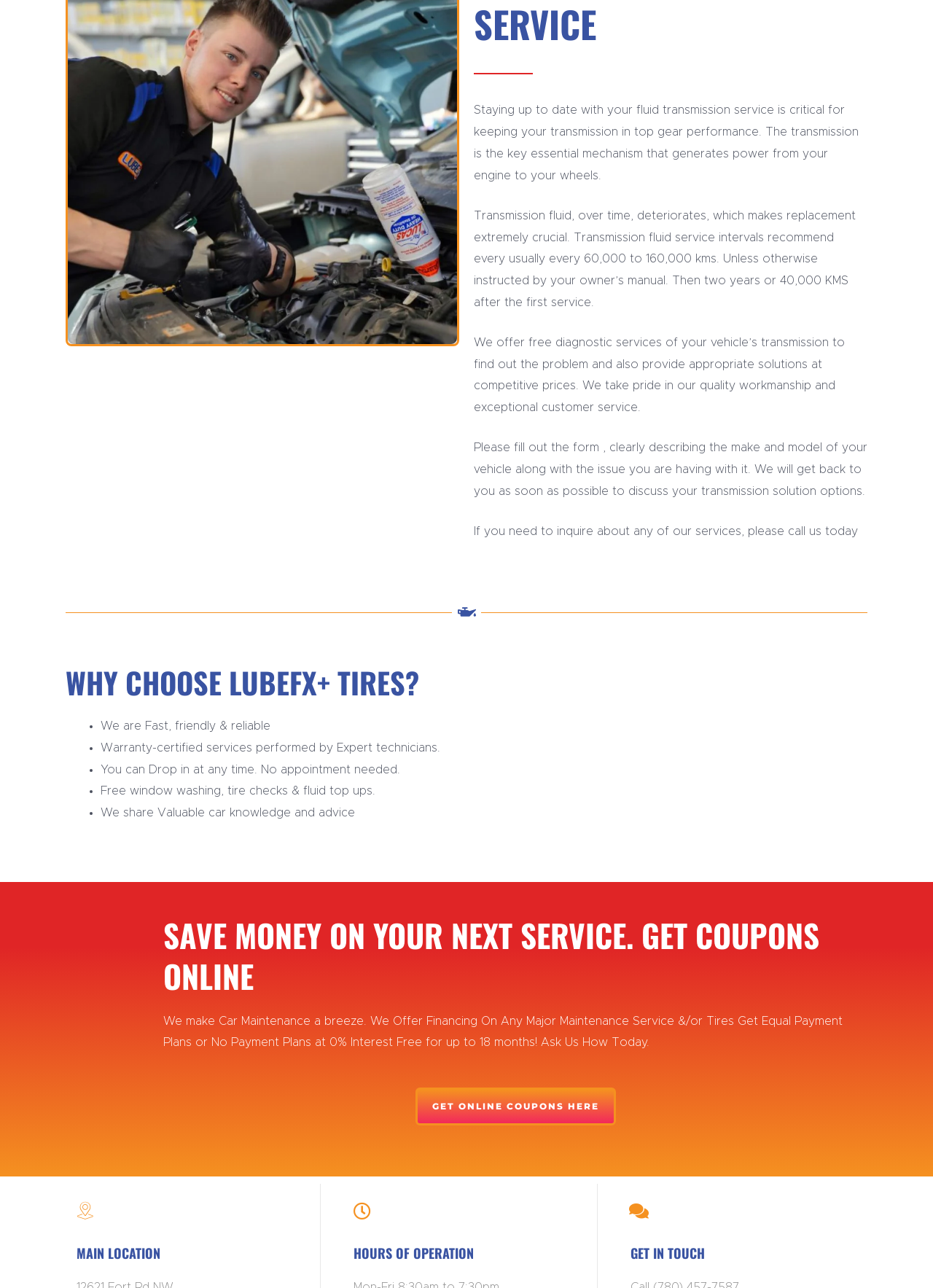Respond to the following query with just one word or a short phrase: 
What is the benefit of choosing LubeFX+ Tires?

Fast, friendly & reliable